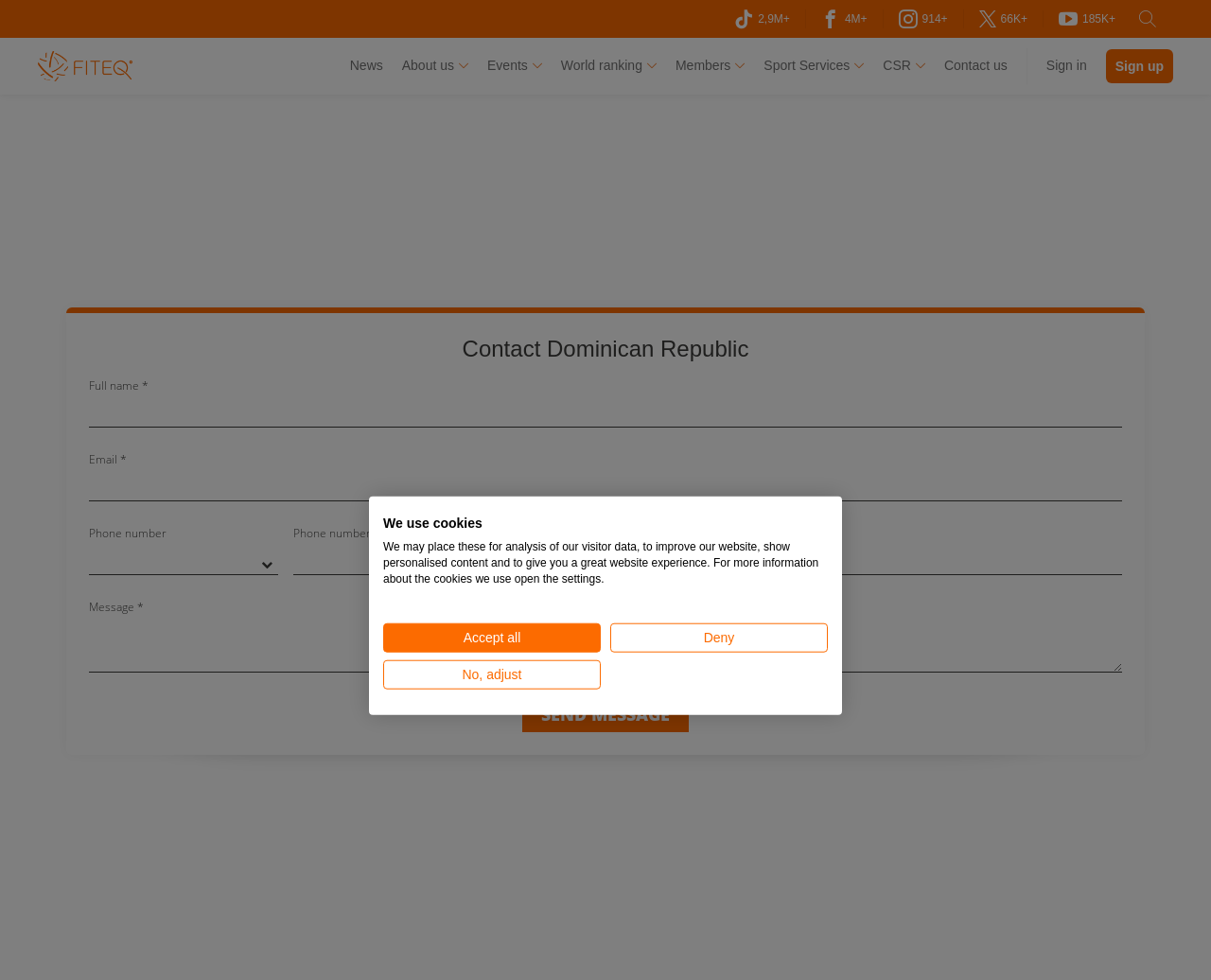Provide the bounding box coordinates for the area that should be clicked to complete the instruction: "Sign up".

[0.913, 0.05, 0.969, 0.085]